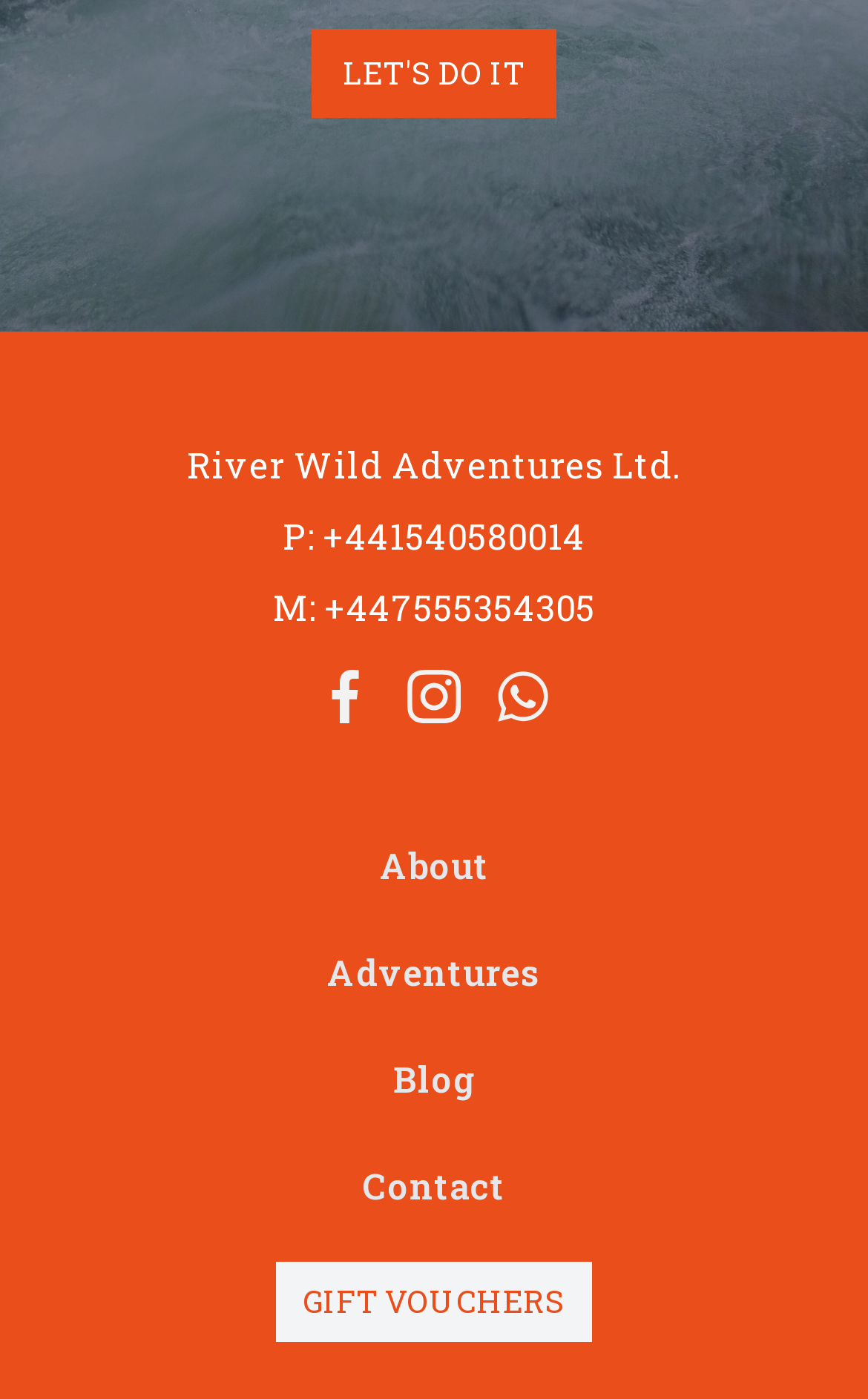How can you contact the company?
Can you provide a detailed and comprehensive answer to the question?

The contact information is provided in the form of phone numbers and WhatsApp link. The phone numbers are 'P: +441540580014' and 'M: +447555354305', and the WhatsApp link is 'CLick here to visit our WhatsApp page'.